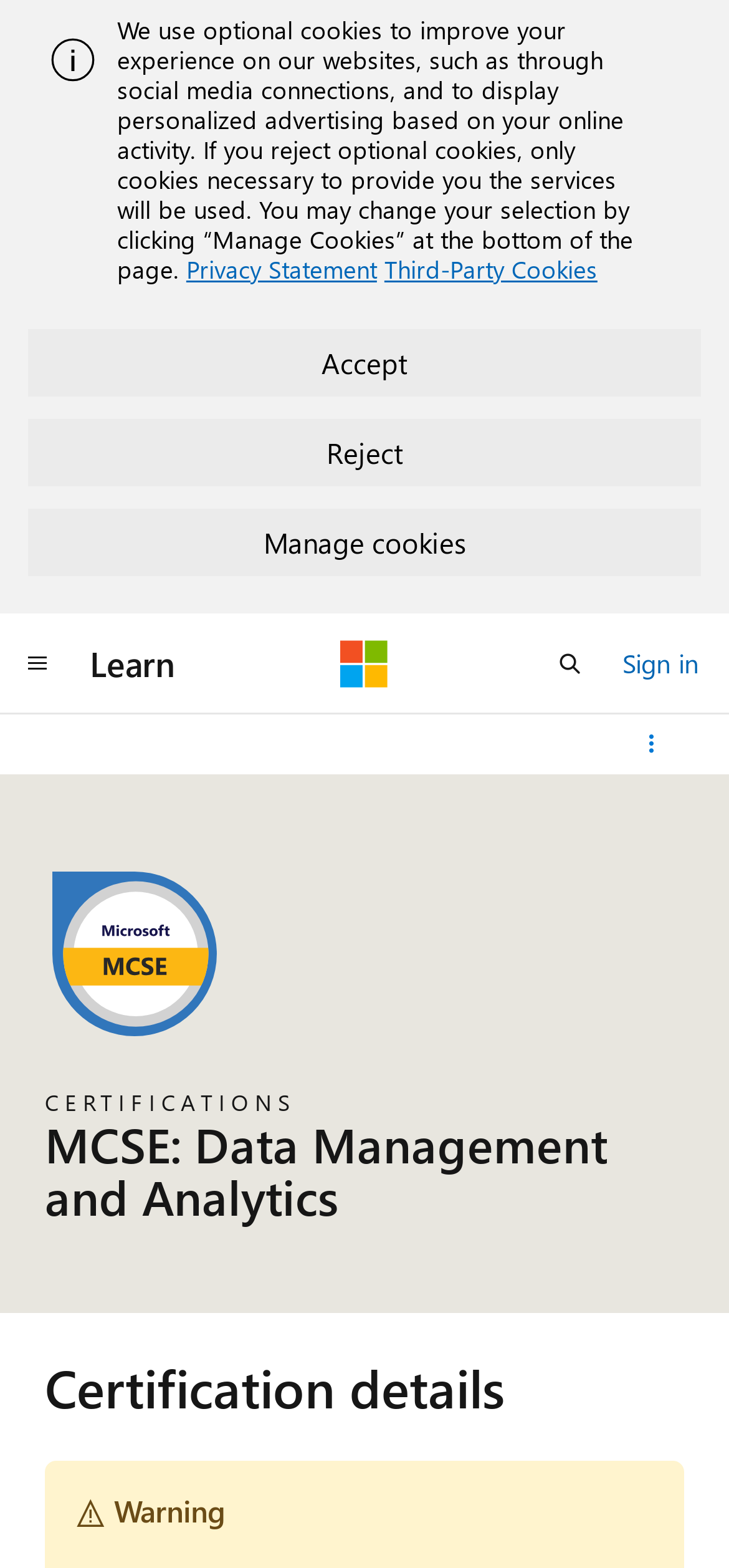Can you identify and provide the main heading of the webpage?

MCSE: Data Management and Analytics